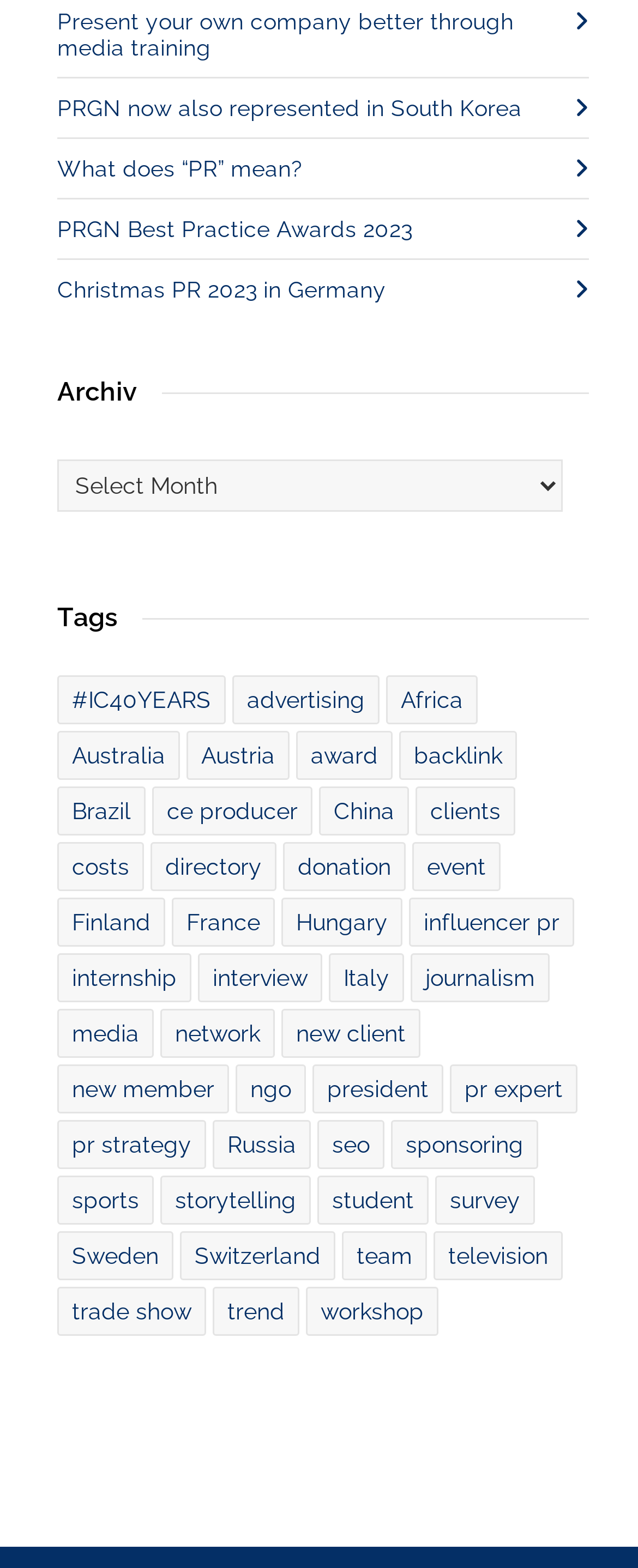What is the category of the link 'award'?
Look at the image and respond with a one-word or short-phrase answer.

Tags